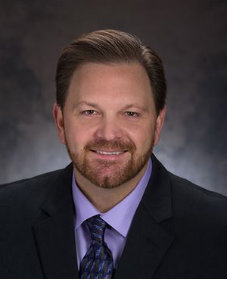Generate a comprehensive caption that describes the image.

The image features a professional headshot of William Bell, the City Manager of Montrose. He is dressed in a formal blazer paired with a light purple dress shirt and a patterned tie, exuding a sense of professionalism and approachability. His neatly styled hair and well-groomed beard complement his warm smile, creating an inviting demeanor. The background of the image is a subtle blend of dark colors, emphasizing his position and the serious nature of his role in public service. This portrait is often used in official communications to represent Mr. Bell's leadership within the city government, highlighting his extensive experience in public administration.